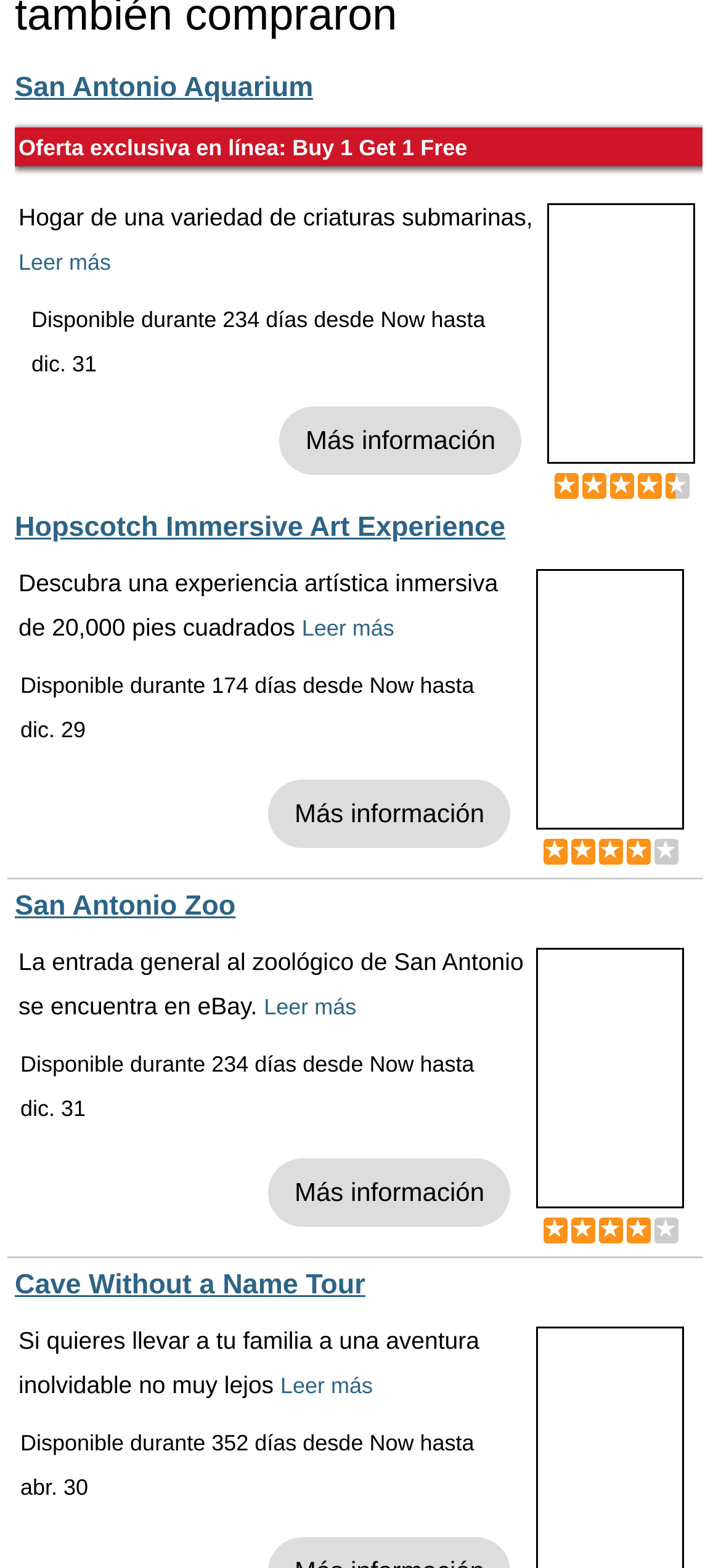Please find the bounding box coordinates for the clickable element needed to perform this instruction: "Get more information about the Hopscotch Immersive Art Experience".

[0.388, 0.259, 0.723, 0.303]